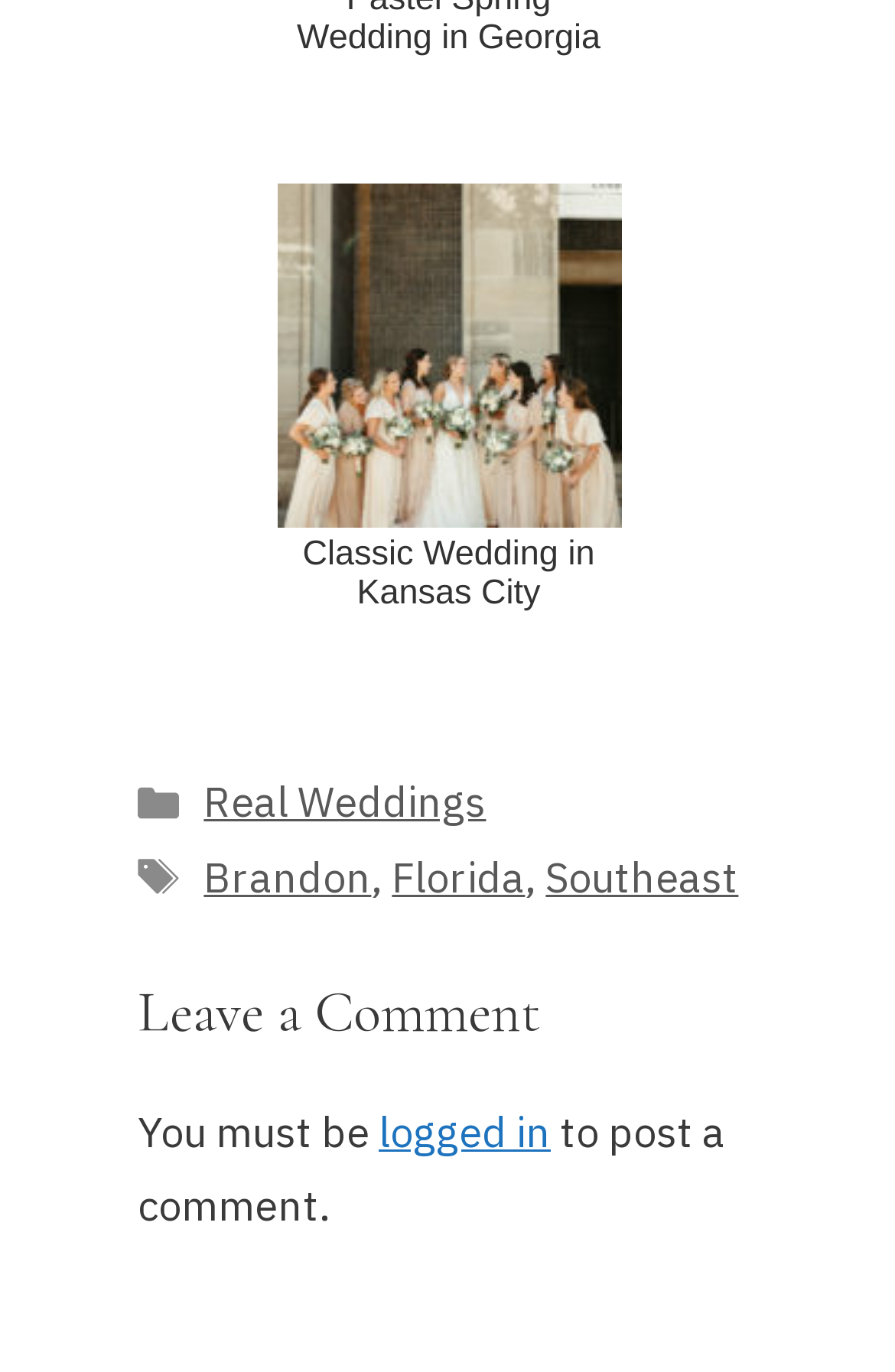What tags are associated with the wedding?
Please provide a single word or phrase answer based on the image.

Brandon, Florida, Southeast